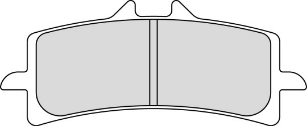Offer an in-depth description of the image shown.

The image features a detailed depiction of a Ferodo Sintered Front Racing Brake Pad, specifically the model XRAC - FDB605XRAC. This image showcases the brake pad design, which is an essential component for high-performance braking systems. The pad is characterized by its unique shape and surface structure, engineered for optimal friction and heat management. It is part of a broader range of quality racing brake pads offered by Ferodo, known for their effectiveness in demanding racing conditions. The accompanying product information highlights its minimal bedding requirements and cooling capabilities that help reduce caliper and brake fluid temperatures, making it a preferred choice among enthusiasts and professional racers alike.